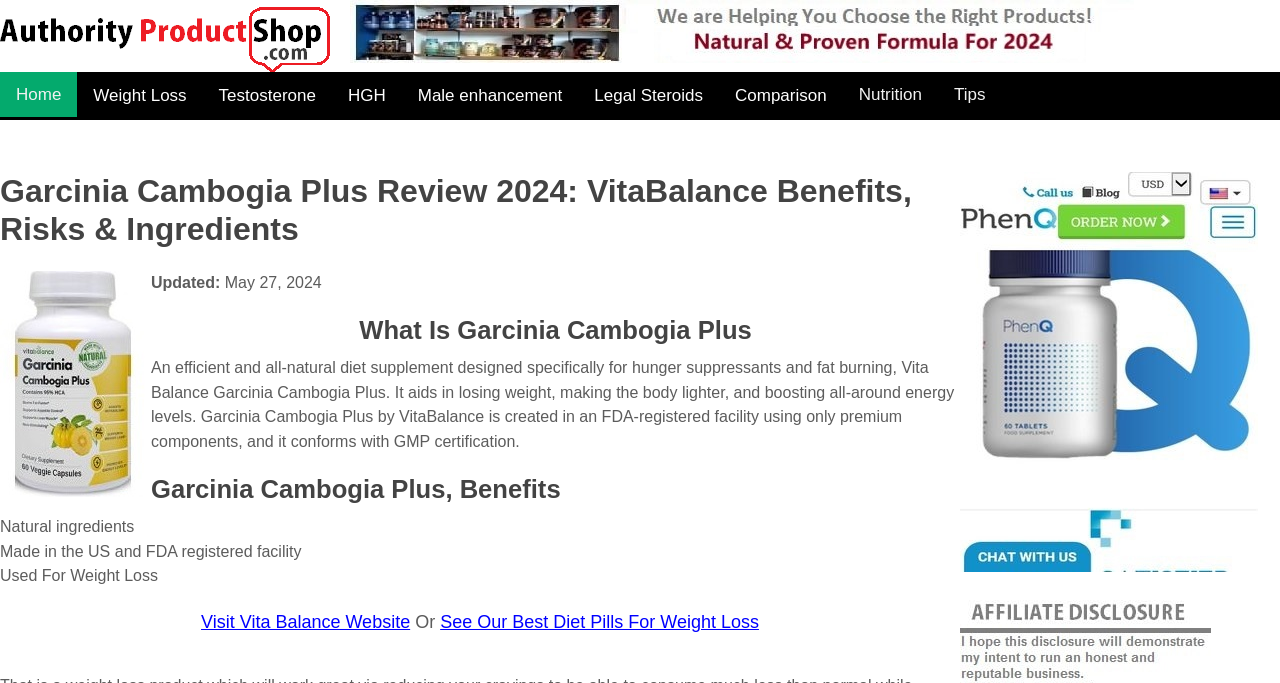What is the name of the dietary product?
Identify the answer in the screenshot and reply with a single word or phrase.

Garcinia Cambogia Plus